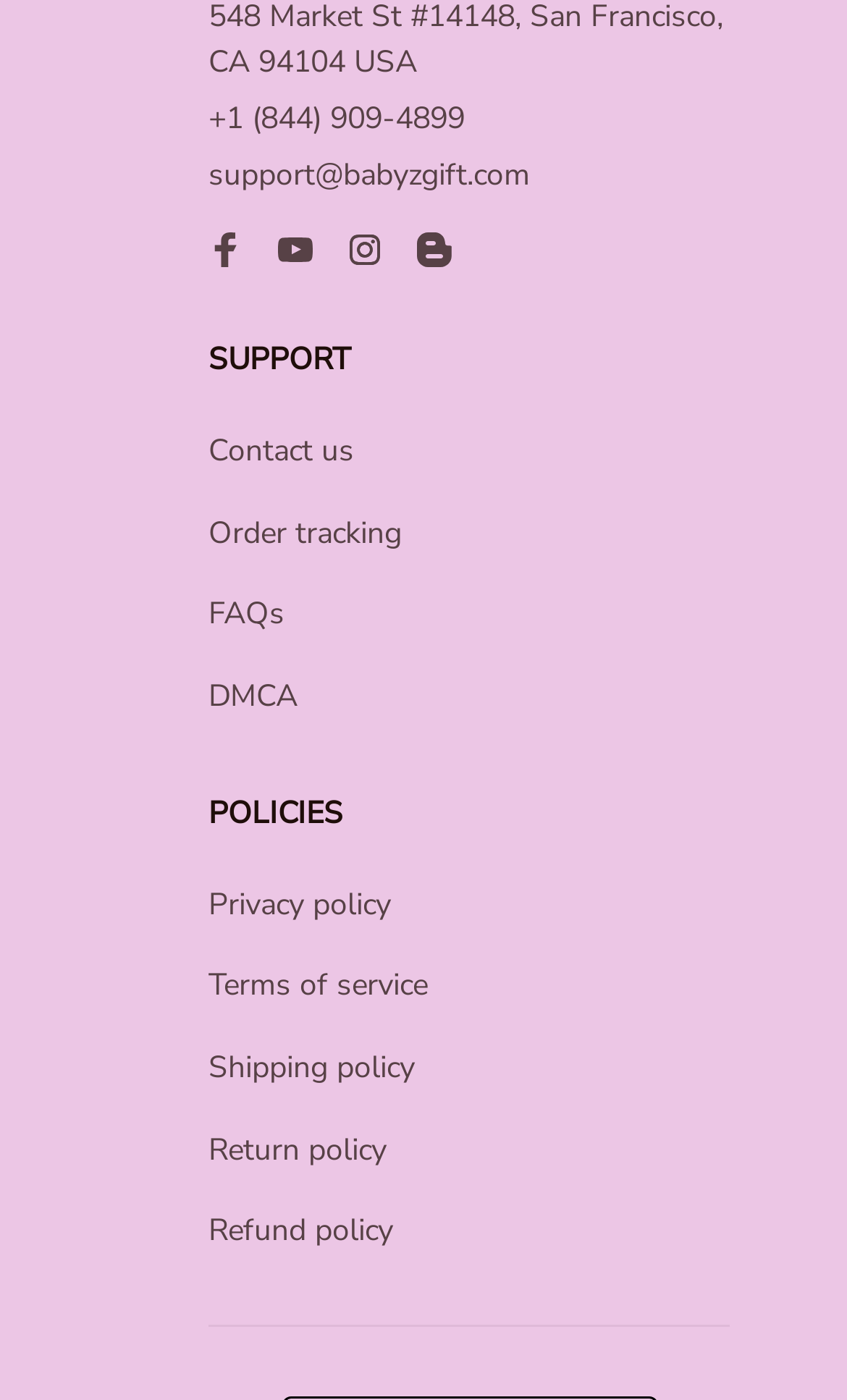Could you please study the image and provide a detailed answer to the question:
What is the last policy link?

The last policy link is 'Refund policy', which can be found at the bottom of the webpage, in the last link element under the 'POLICIES' section.